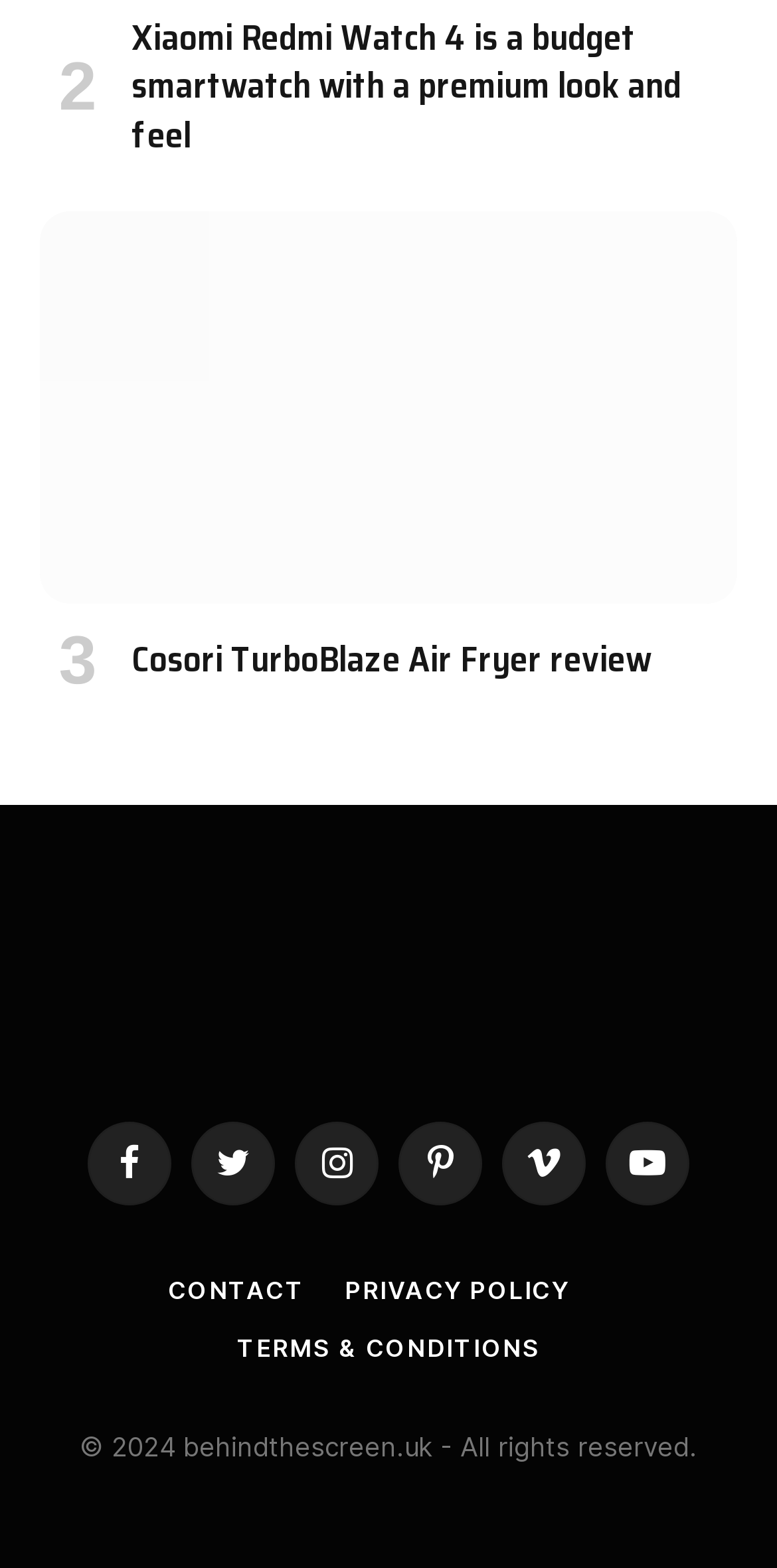Determine the bounding box for the described UI element: "Privacy Policy".

[0.444, 0.814, 0.733, 0.833]